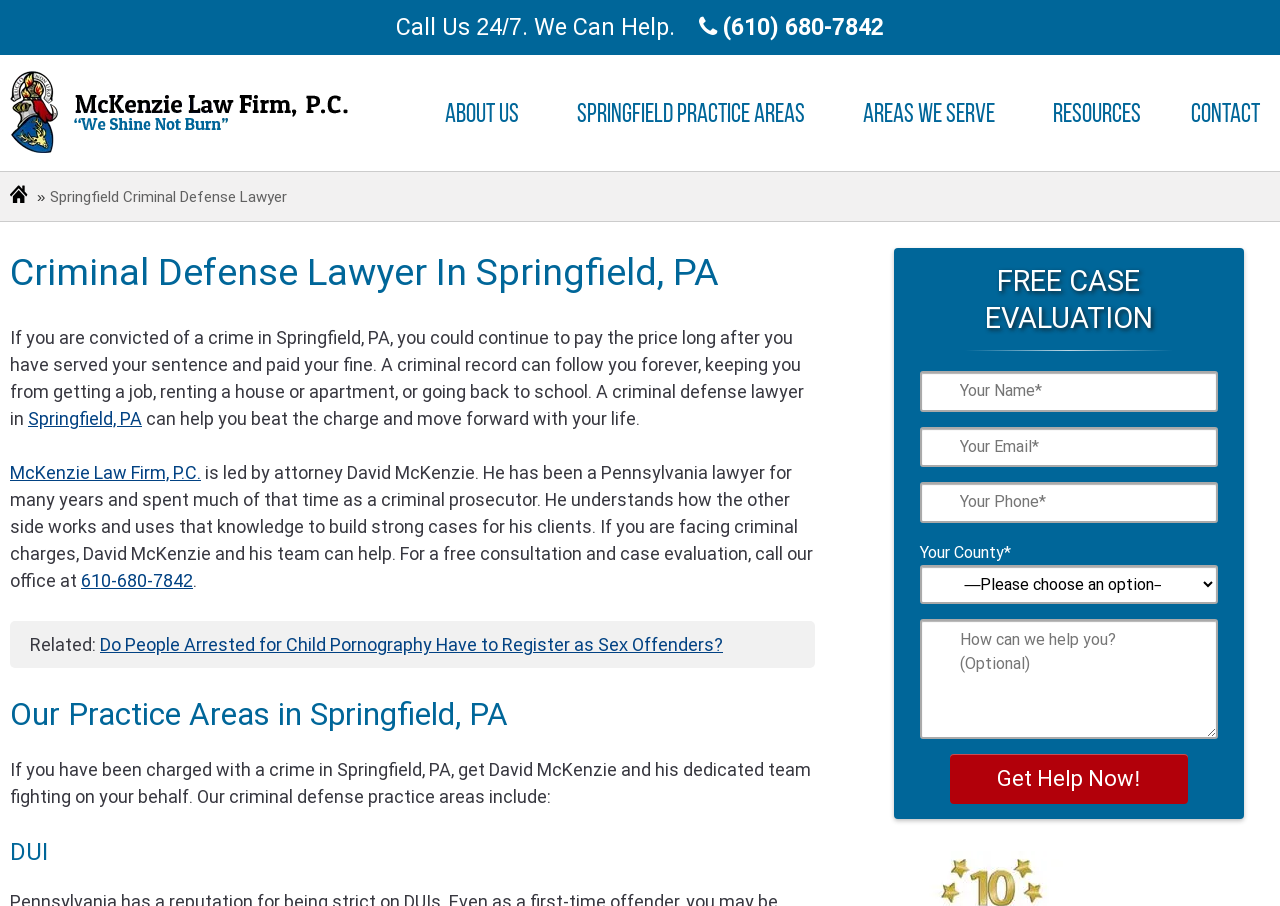What is the name of the law firm?
Examine the image closely and answer the question with as much detail as possible.

I found the name of the law firm by reading the text on the webpage, which mentions 'McKenzie Law Firm, P.C.' as the law firm led by attorney David McKenzie.